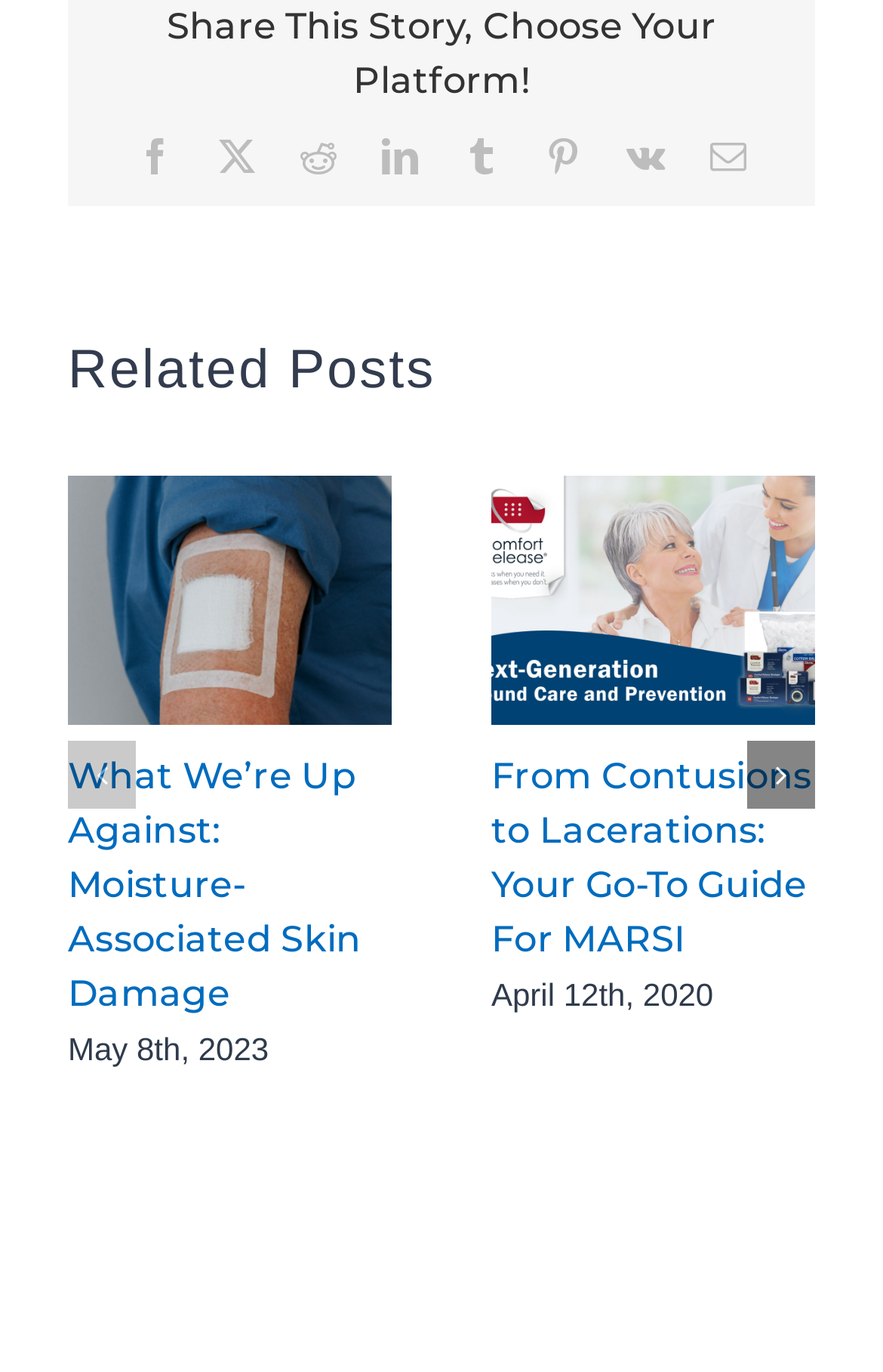Please determine the bounding box coordinates of the area that needs to be clicked to complete this task: 'Go to next slide'. The coordinates must be four float numbers between 0 and 1, formatted as [left, top, right, bottom].

[0.846, 0.54, 0.923, 0.59]